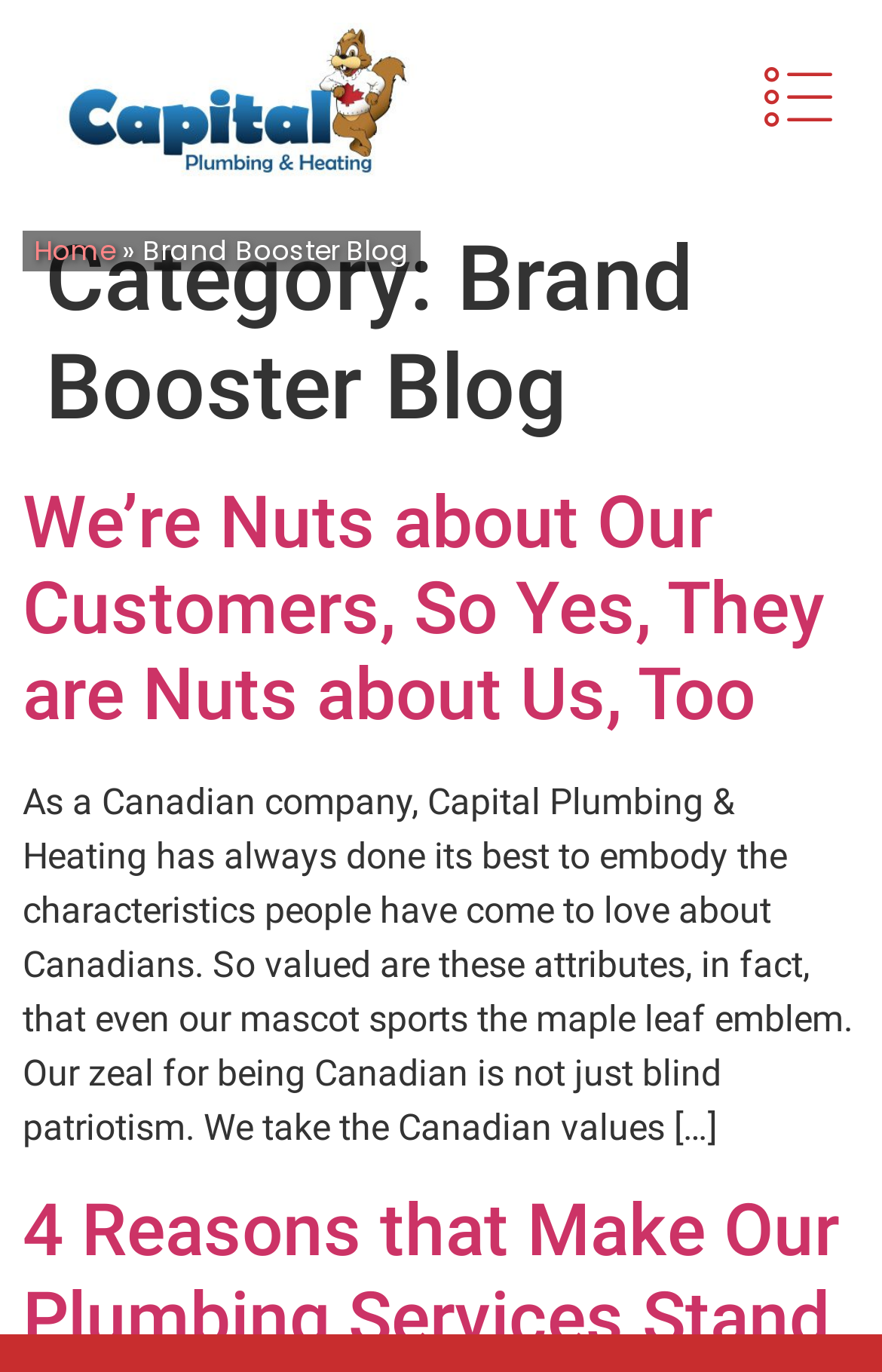What is the category of the blog?
Based on the visual details in the image, please answer the question thoroughly.

I determined the category of the blog by looking at the breadcrumbs navigation element, which contains a link to 'Home' and a static text '»' followed by the category name 'Brand Booster Blog'.